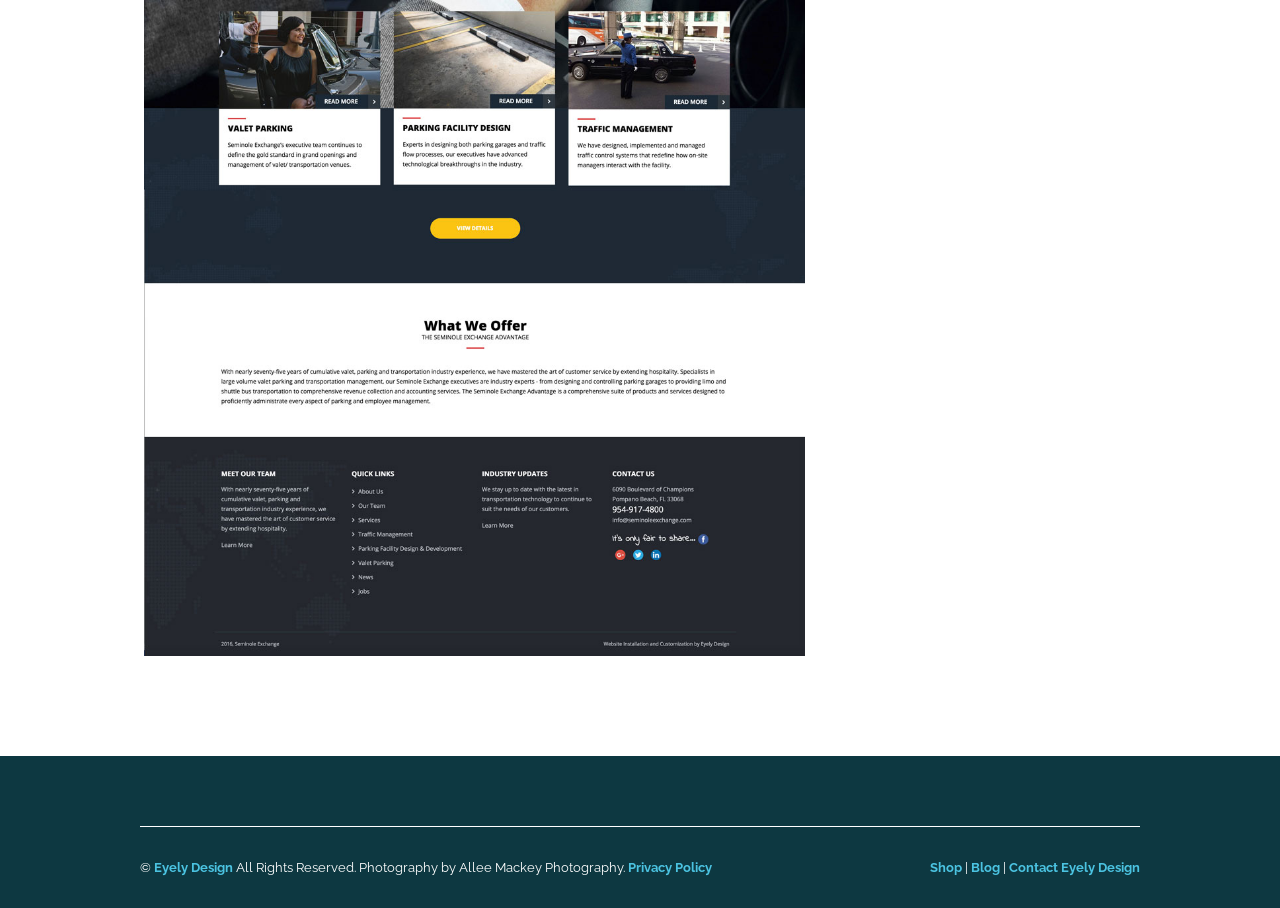What is the copyright statement on the webpage?
Please give a detailed answer to the question using the information shown in the image.

The copyright statement on the webpage is 'All Rights Reserved', which is located in the footer section and indicates that the website's content is protected by copyright law.